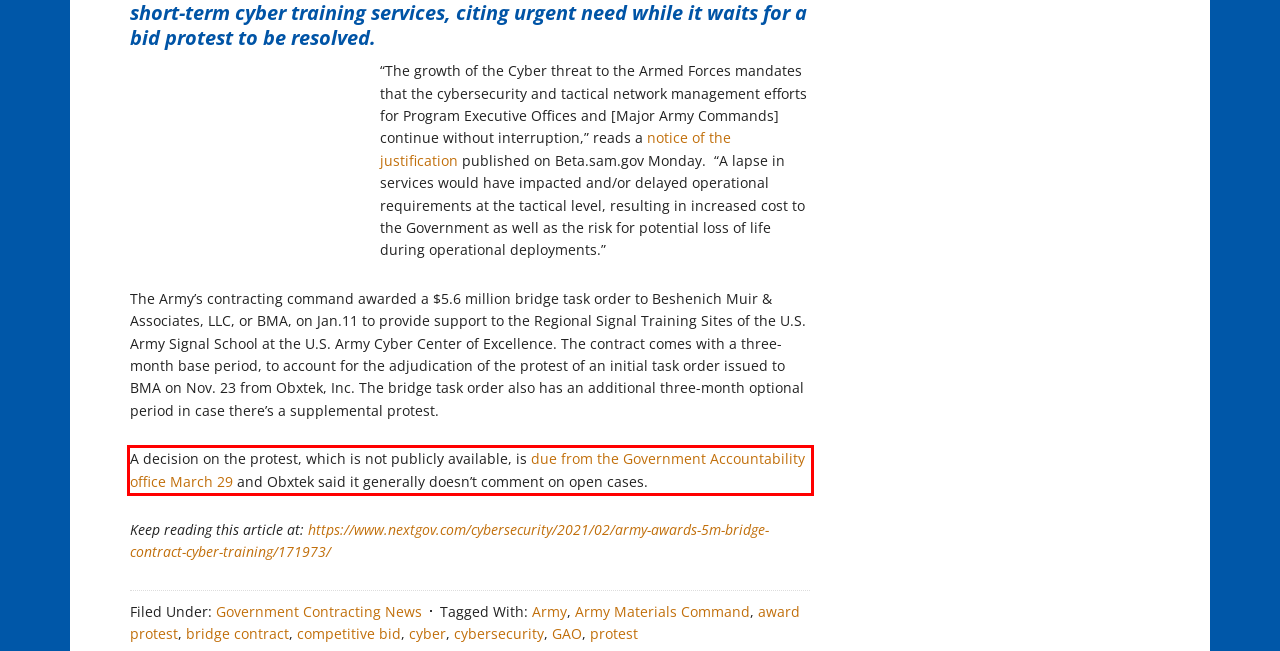Examine the screenshot of the webpage, locate the red bounding box, and perform OCR to extract the text contained within it.

A decision on the protest, which is not publicly available, is due from the Government Accountability office March 29 and Obxtek said it generally doesn’t comment on open cases.